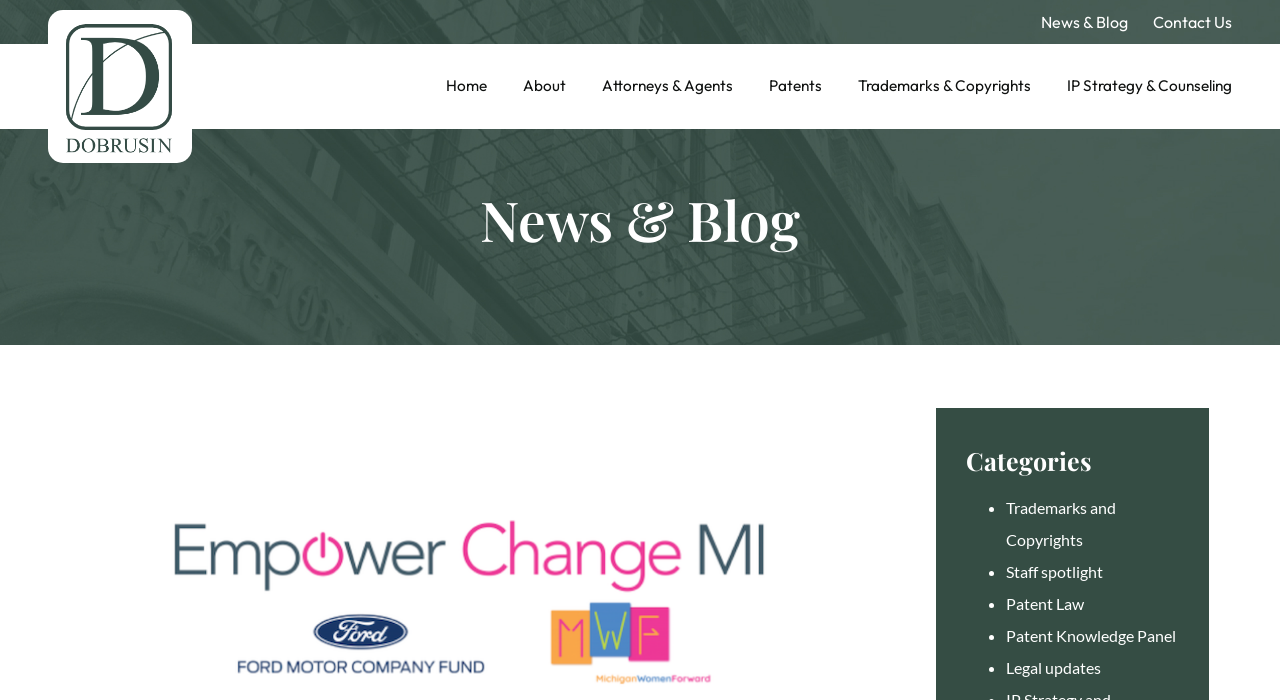Please identify the bounding box coordinates of the clickable element to fulfill the following instruction: "visit home page". The coordinates should be four float numbers between 0 and 1, i.e., [left, top, right, bottom].

[0.348, 0.092, 0.38, 0.155]